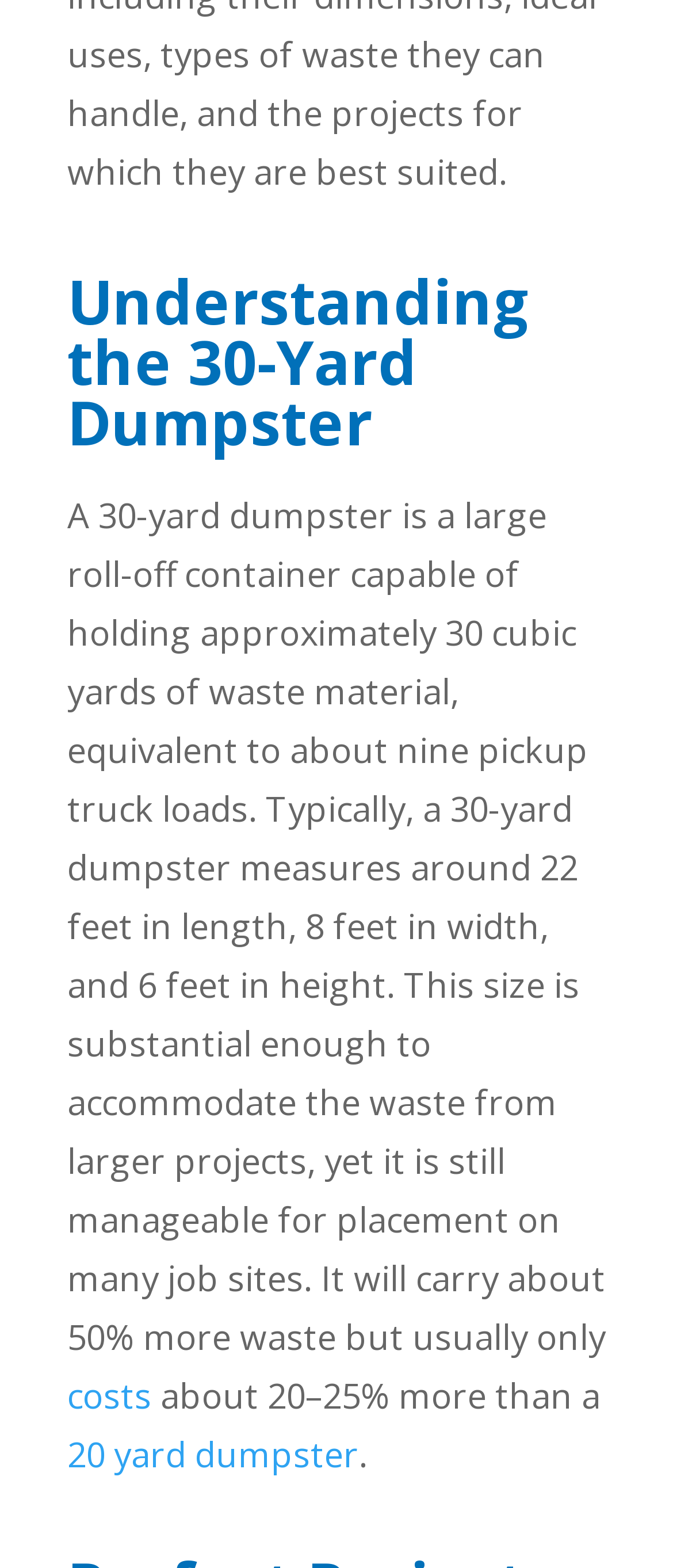Locate the UI element that matches the description costs in the webpage screenshot. Return the bounding box coordinates in the format (top-left x, top-left y, bottom-right x, bottom-right y), with values ranging from 0 to 1.

[0.1, 0.875, 0.226, 0.905]